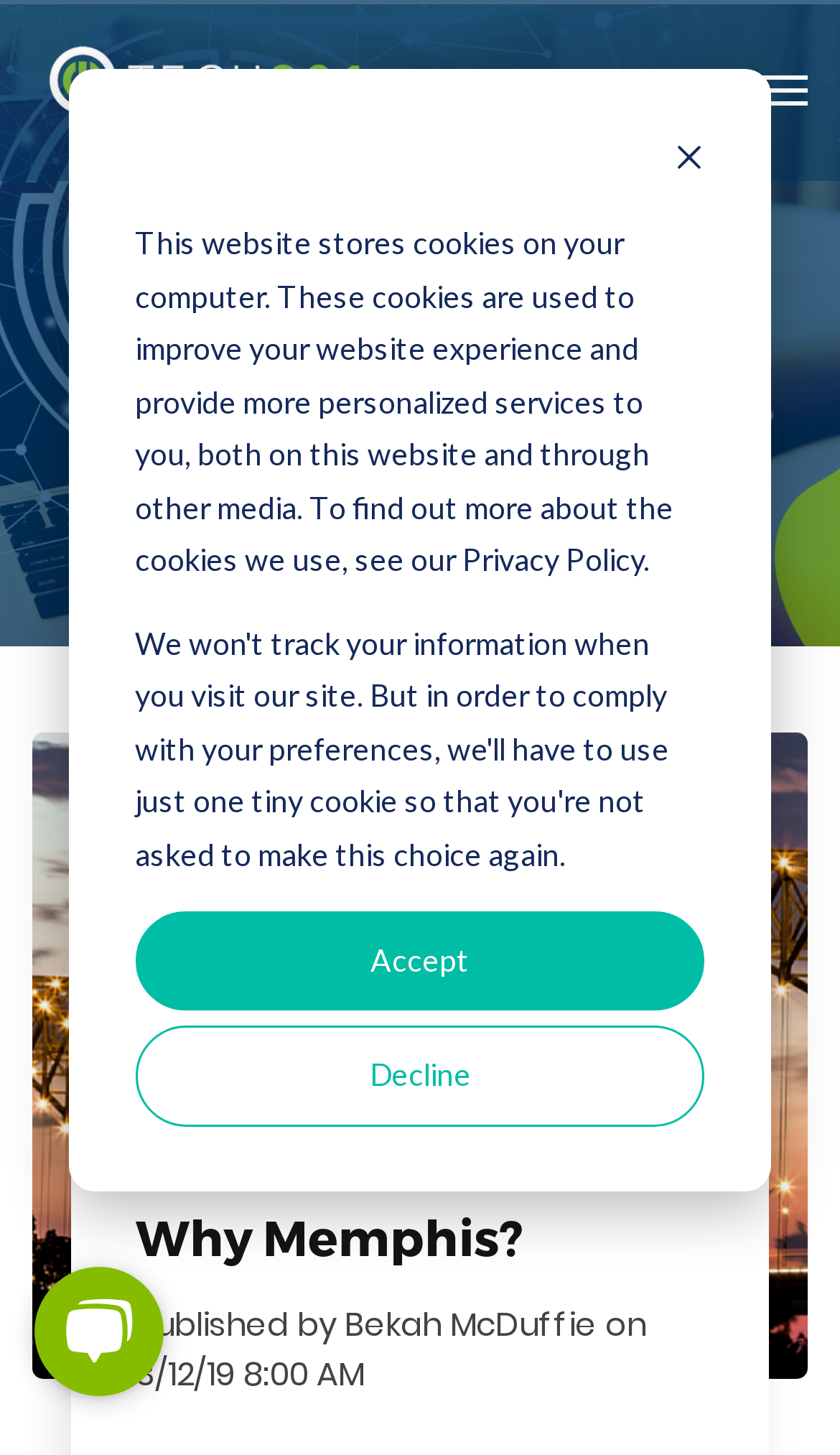Explain the features and main sections of the webpage comprehensively.

The webpage is about Memphis, a city with a strong economic framework, and its relevance to IT job training with Tech901. At the top of the page, there is a dialog box for a cookie banner, which spans almost the entire width of the page. Within this dialog box, there is a button to dismiss the banner, accompanied by a small image. Below the button, there is a paragraph explaining the use of cookies on the website, followed by another paragraph describing how the website will not track user information. The dialog box also contains two buttons, "Accept" and "Decline", to manage cookie preferences.

To the top-left of the page, there is a link to Tech901, accompanied by a small image of the Tech901 logo. Below this link, there is a layout table that spans most of the page's width. Within this table, there is a heading titled "The Router".

The main content of the page is headed by a title "Why Memphis?", which is positioned near the top-center of the page. Below this title, there is a publication information section, which includes the author's name, "Bekah McDuffie", and the publication date, "3/12/19 8:00 AM".

At the bottom-left of the page, there is a chat widget region, which contains an iframe with the same title, "Chat Widget". This region spans about a quarter of the page's width and is positioned near the bottom of the page.